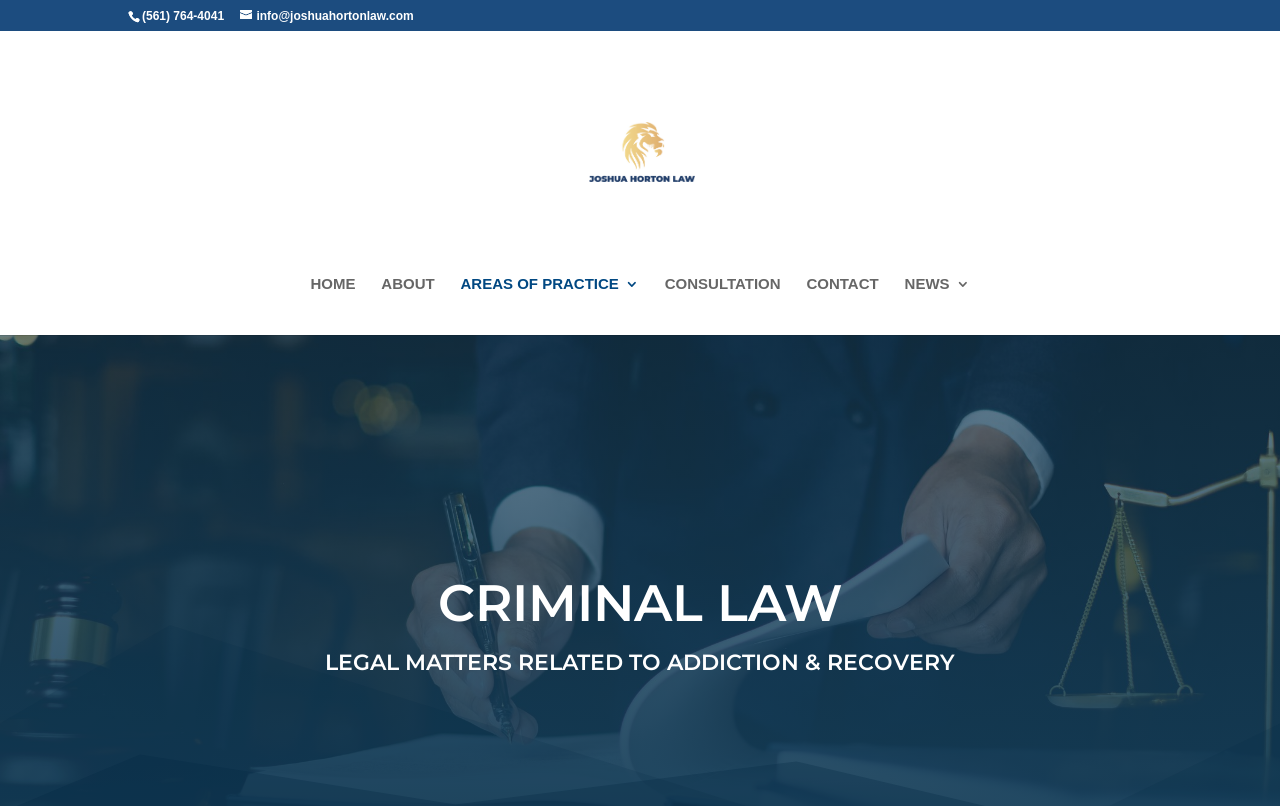Determine the bounding box coordinates for the UI element described. Format the coordinates as (top-left x, top-left y, bottom-right x, bottom-right y) and ensure all values are between 0 and 1. Element description: AREAS OF PRACTICE

[0.36, 0.344, 0.499, 0.416]